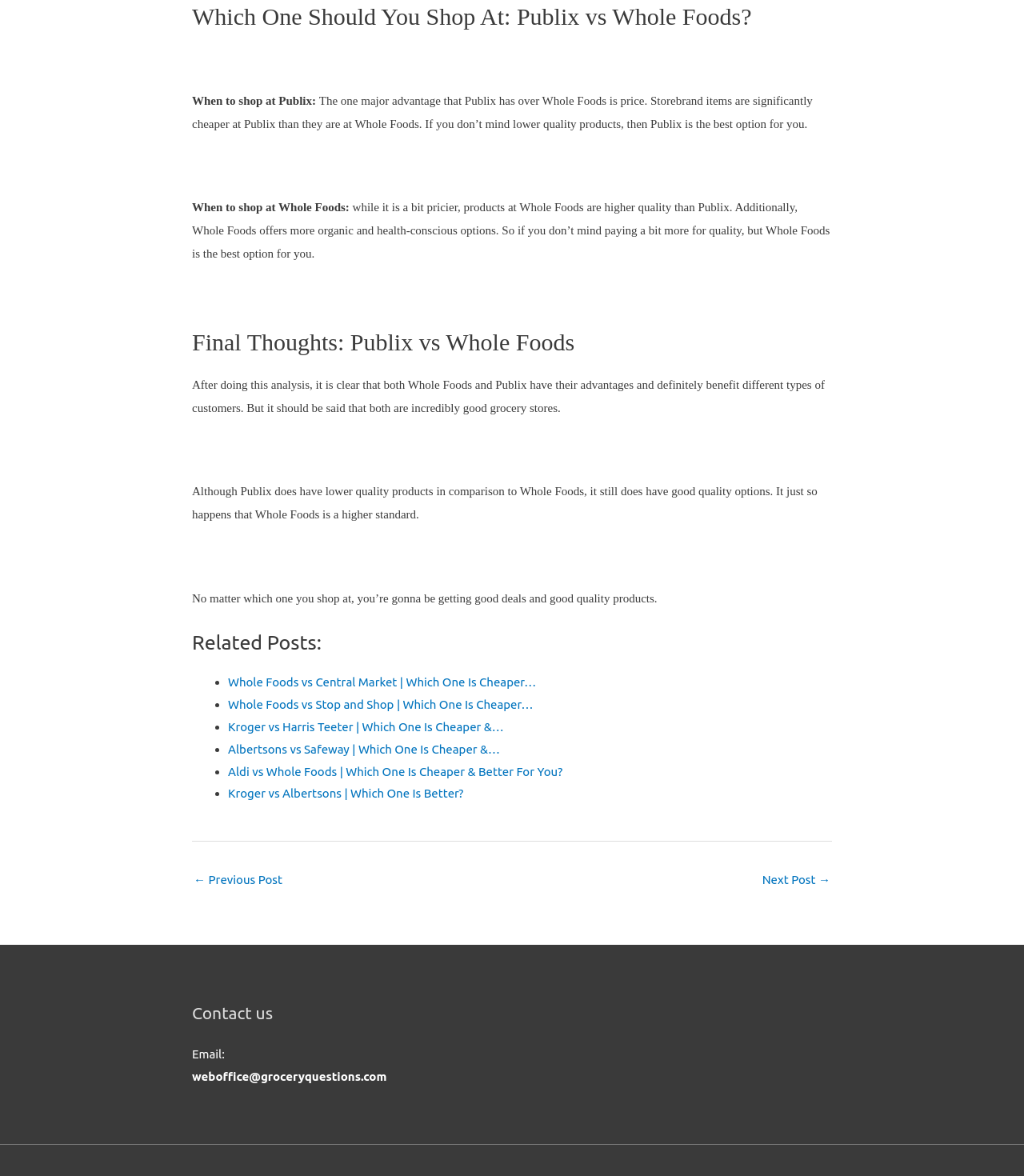Identify the bounding box coordinates of the clickable region necessary to fulfill the following instruction: "Click on 'Next Post →'". The bounding box coordinates should be four float numbers between 0 and 1, i.e., [left, top, right, bottom].

[0.744, 0.738, 0.811, 0.761]